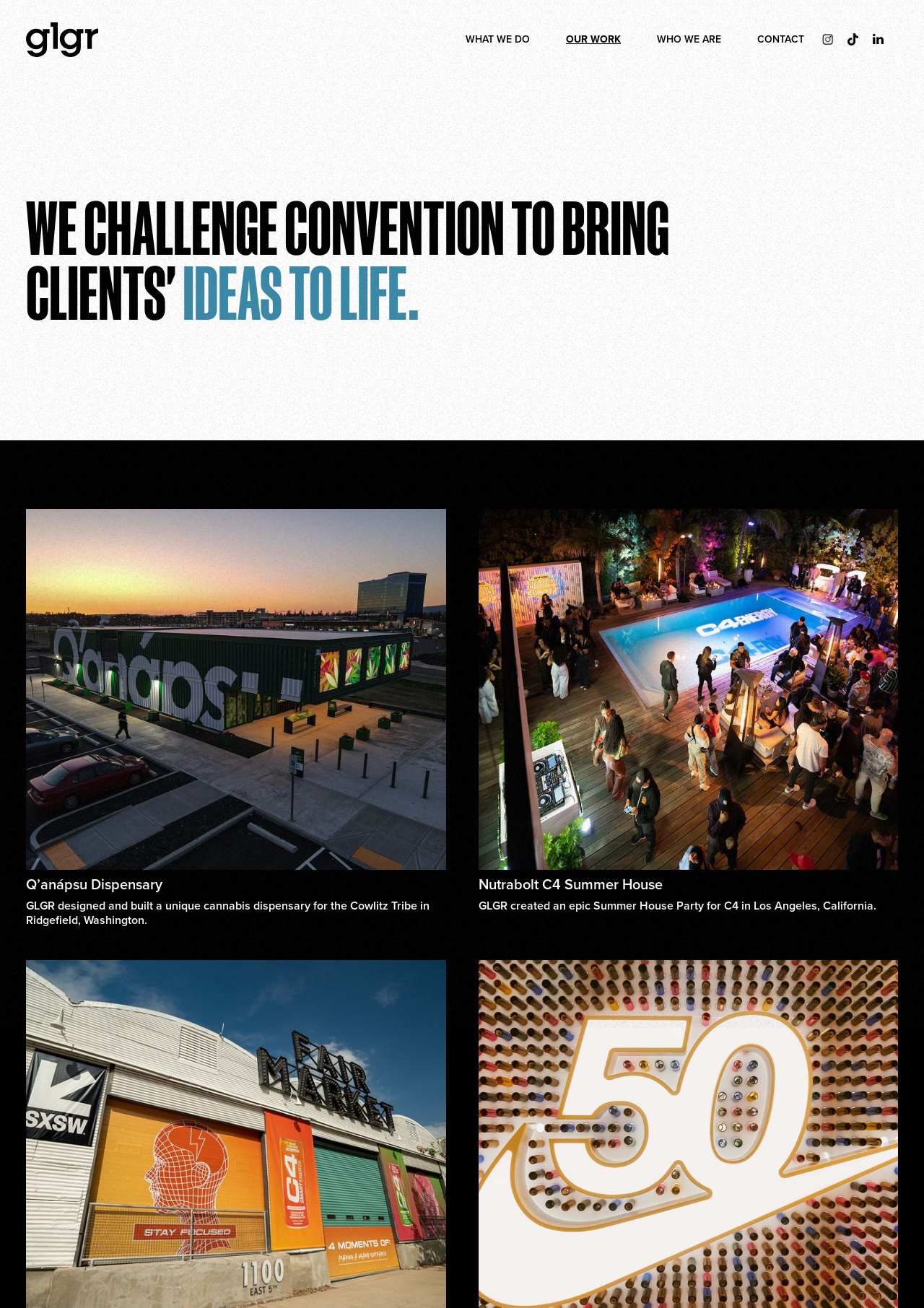What is the title of the first project?
Based on the screenshot, respond with a single word or phrase.

Q’anápsu Dispensary